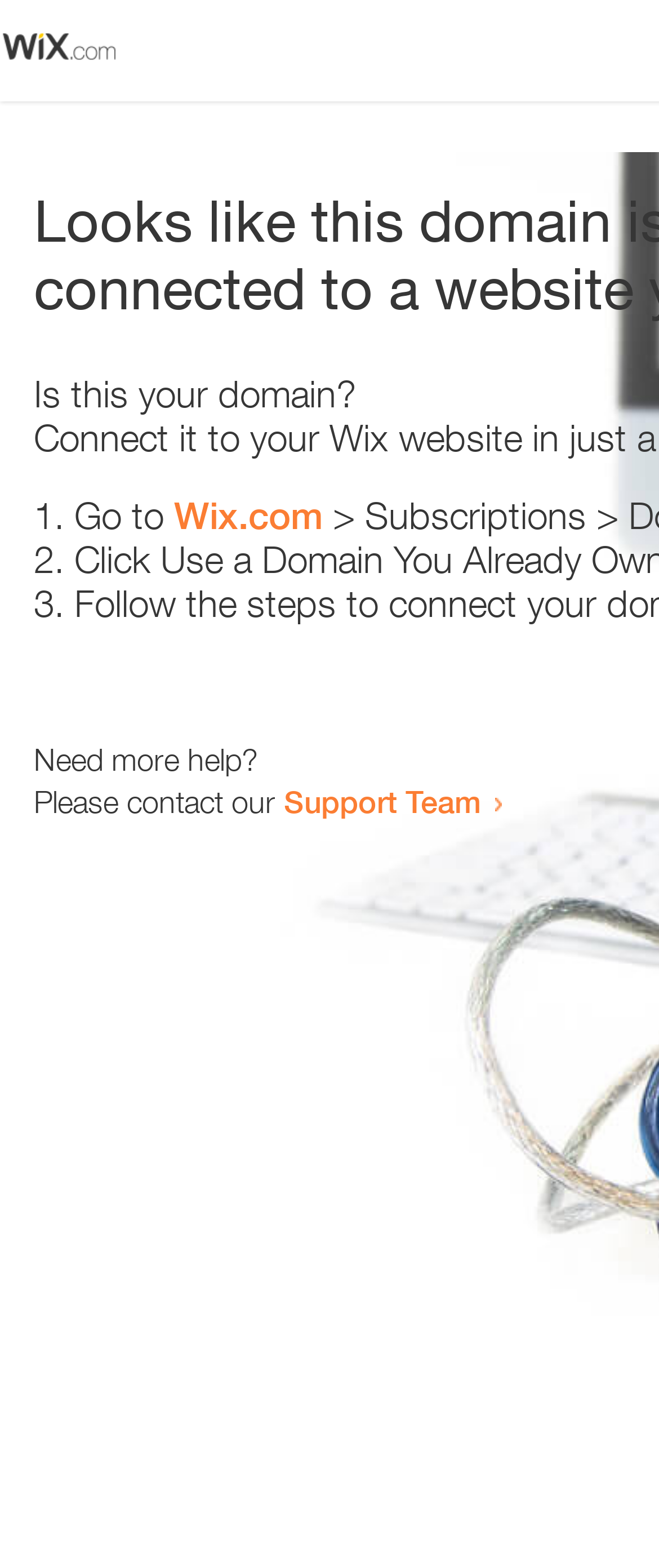Please determine the main heading text of this webpage.

Looks like this domain isn't
connected to a website yet